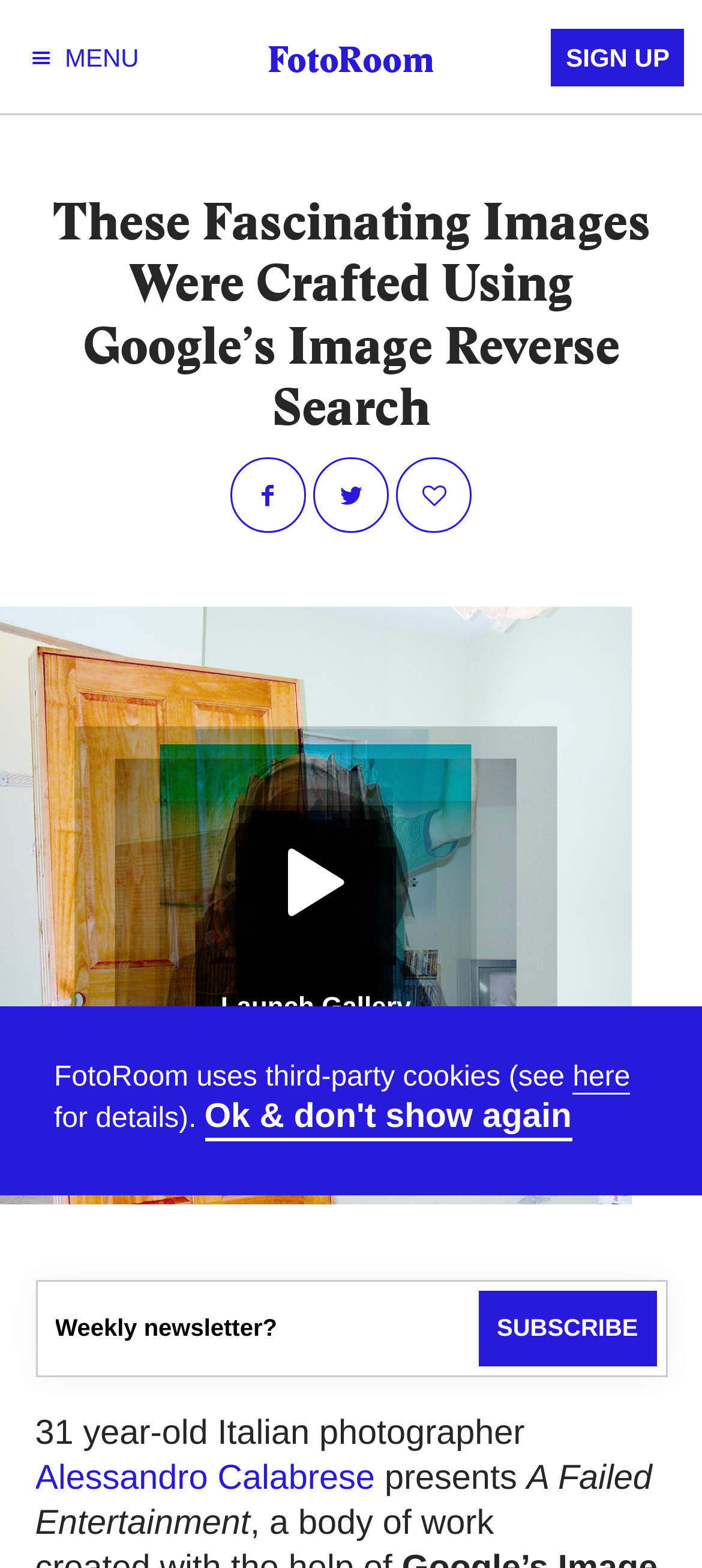Given the element description "Menu", identify the bounding box of the corresponding UI element.

[0.026, 0.018, 0.219, 0.055]